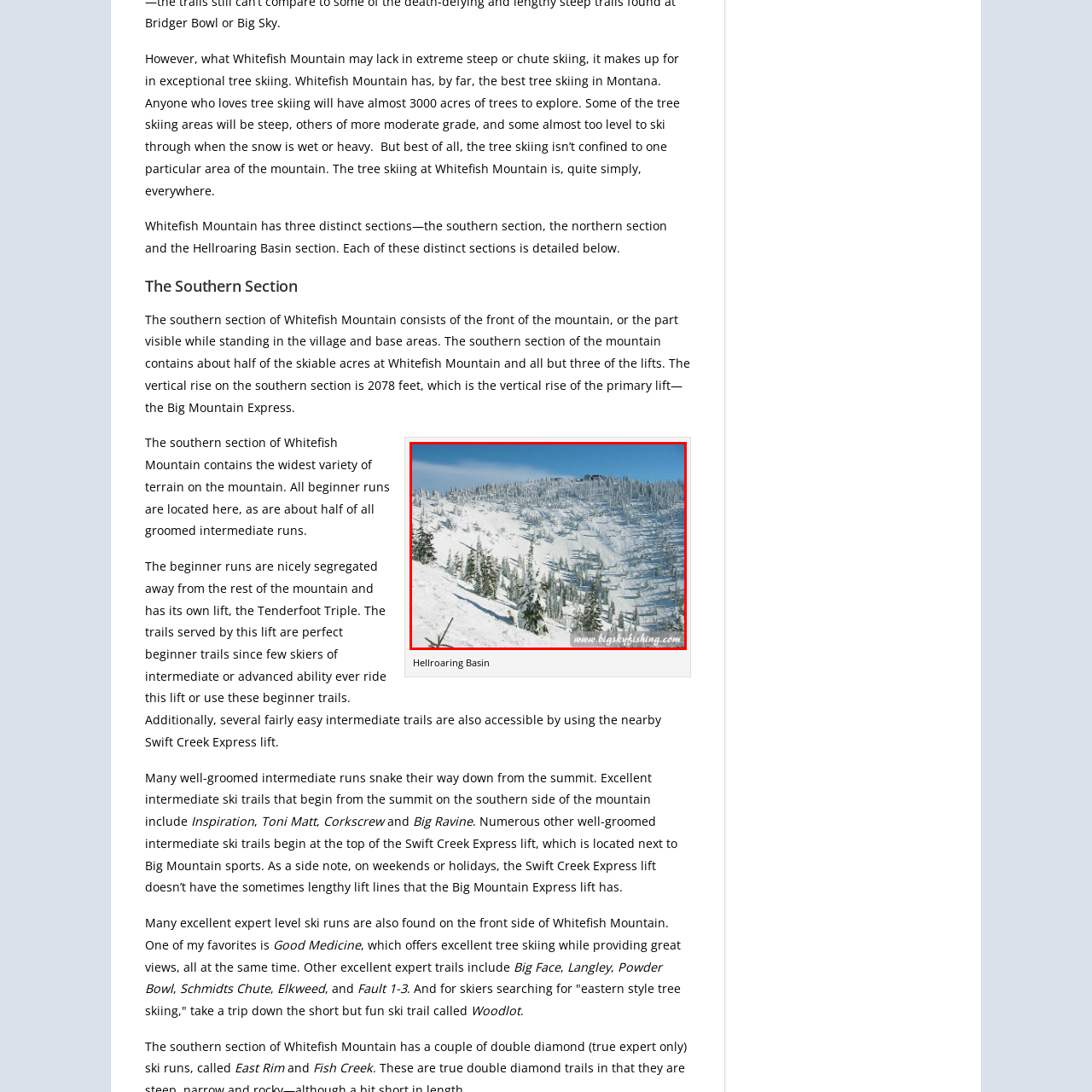Check the image highlighted in red, What type of skiing is renowned in this location?
 Please answer in a single word or phrase.

Tree skiing